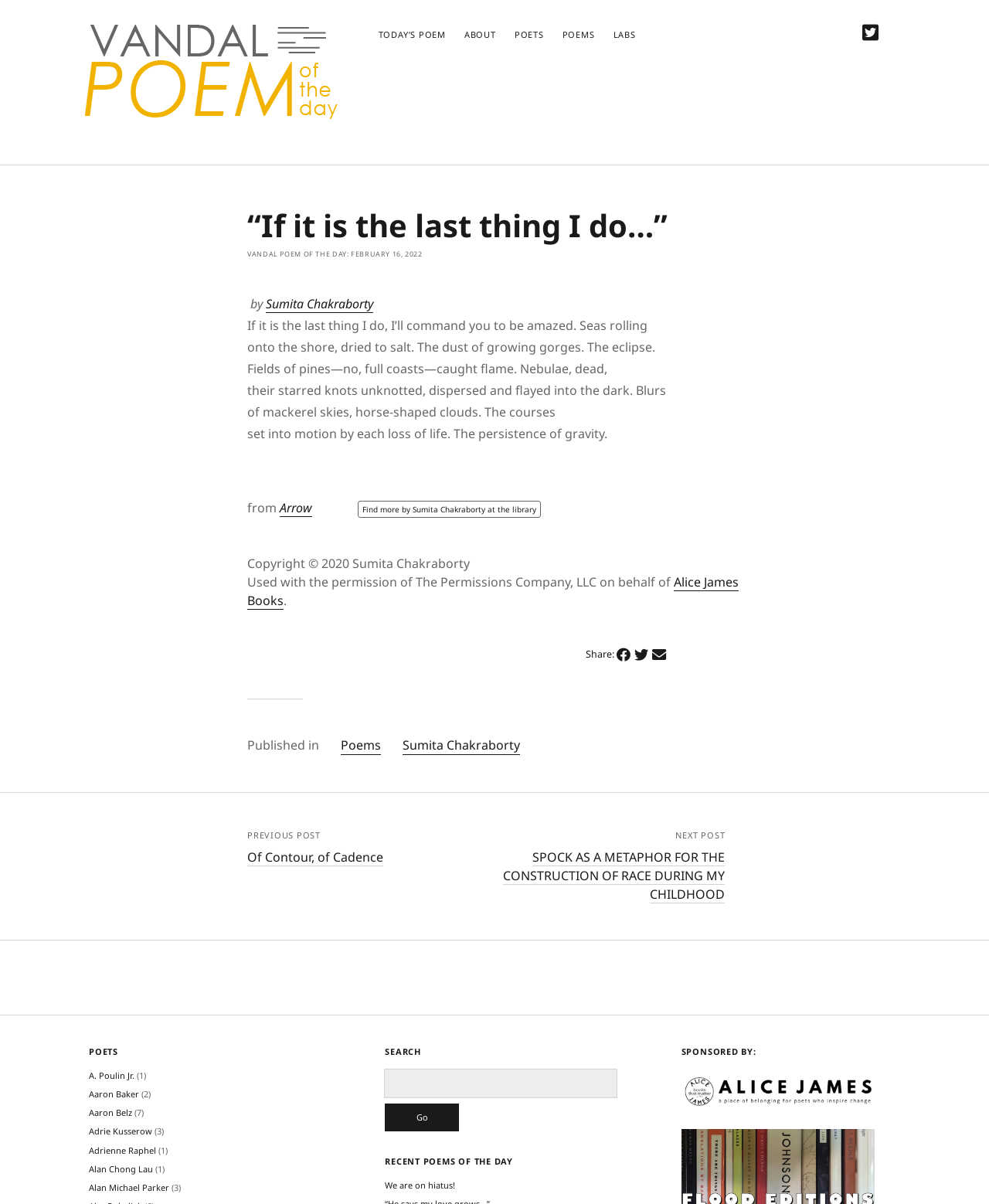Give a comprehensive overview of the webpage, including key elements.

This webpage is dedicated to showcasing a poem of the day, titled "“If it is the last thing I do…” by Sumita Chakraborty. At the top of the page, there is a navigation menu with links to "TODAY'S POEM", "ABOUT", "POETS", "POEMS", and "LABS". Below this menu, there is a social media link to Twitter.

The main content of the page is an article featuring the poem of the day. The poem's title is displayed prominently, followed by the poet's name and the date of publication. The poem itself is divided into several stanzas, with each line of text displayed separately.

Below the poem, there is a section with links to related content, including the poet's other works and a library search. There is also a copyright notice and a permission statement.

On the right side of the page, there is a section with social media sharing links, including Facebook, Twitter, and email. Below this, there are links to previous and next posts, as well as a section with links to other poems and poets.

At the bottom of the page, there are three columns of content. The left column displays a list of poets, with links to their respective pages. The middle column has a search function, allowing users to search for specific poems or poets. The right column displays a list of recent poems of the day, sponsored by Alice James Books.